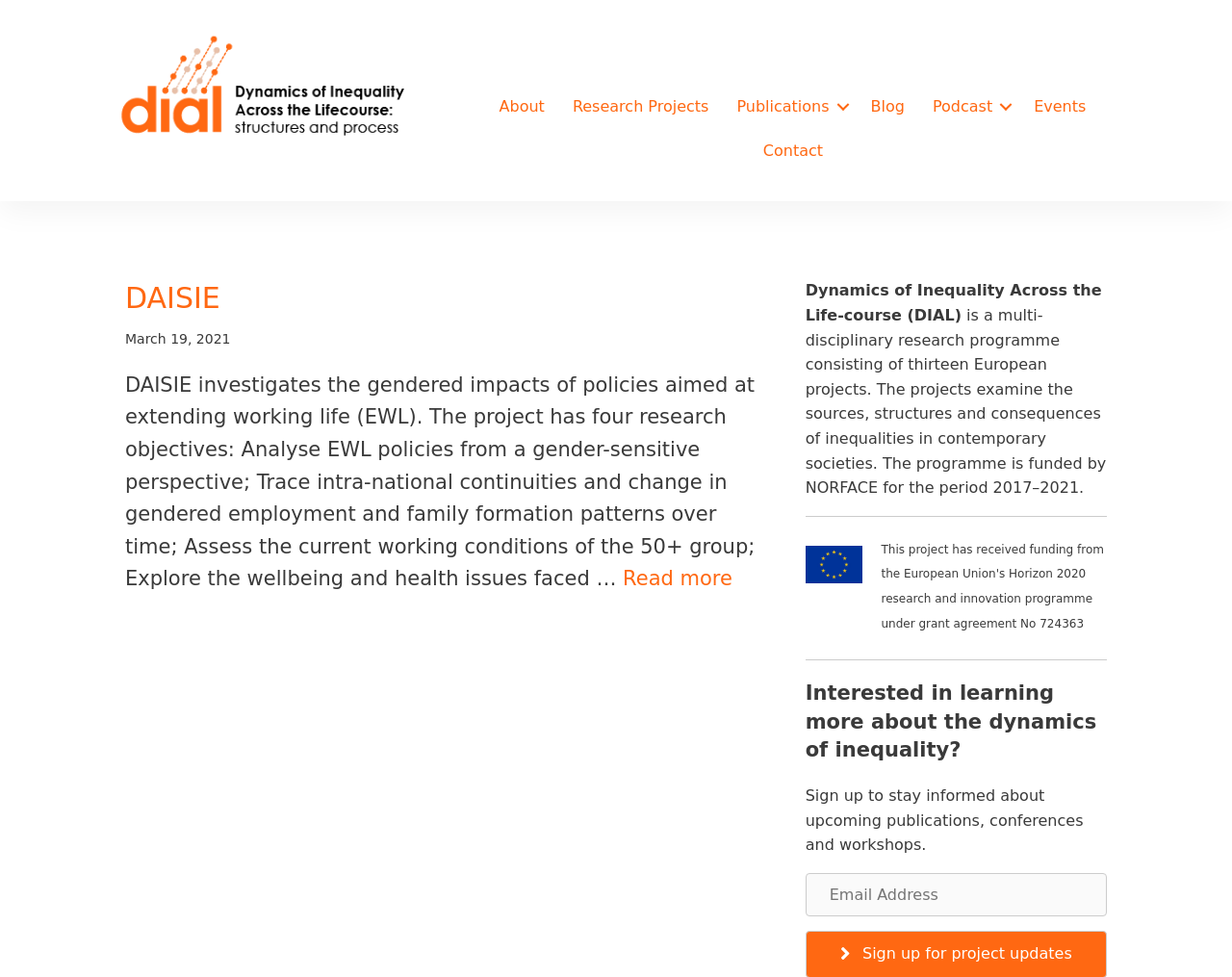What is the focus of the DAISIE project?
Refer to the image and provide a one-word or short phrase answer.

Gendered impacts of policies